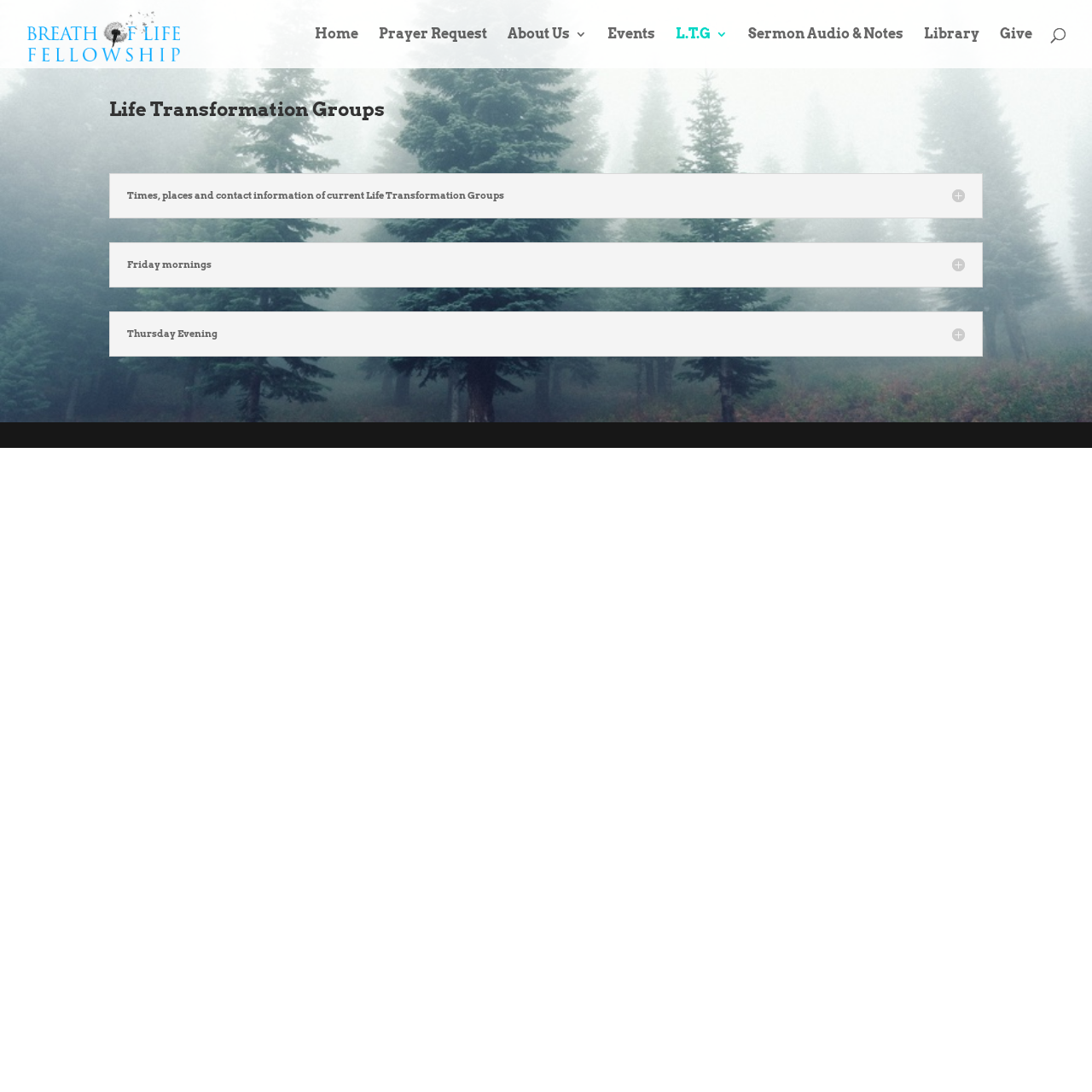Find the bounding box coordinates for the element that must be clicked to complete the instruction: "Explore Life Transformation Groups". The coordinates should be four float numbers between 0 and 1, indicated as [left, top, right, bottom].

[0.1, 0.09, 0.352, 0.11]